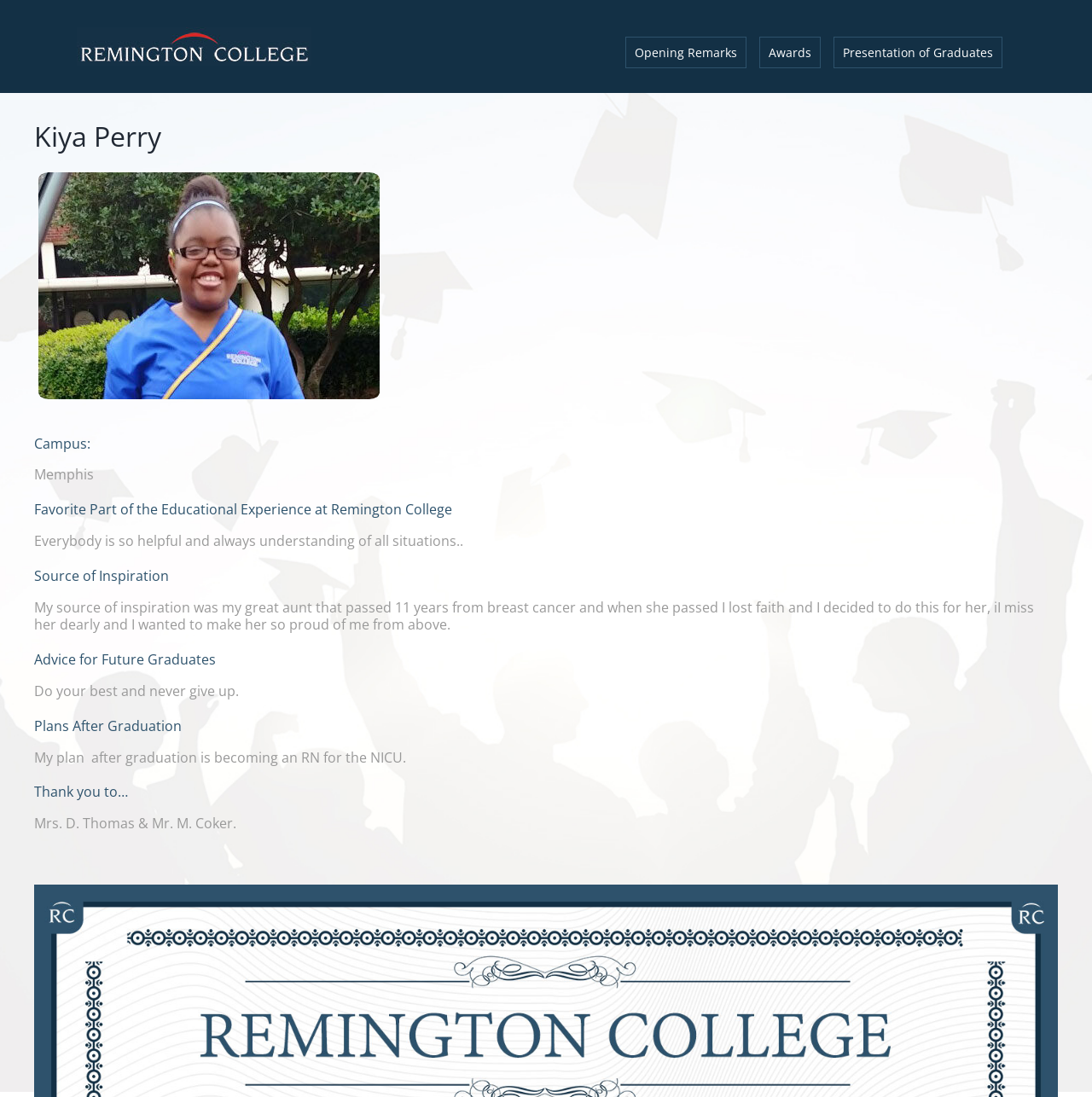Respond with a single word or phrase:
What is the campus mentioned on this webpage?

Memphis